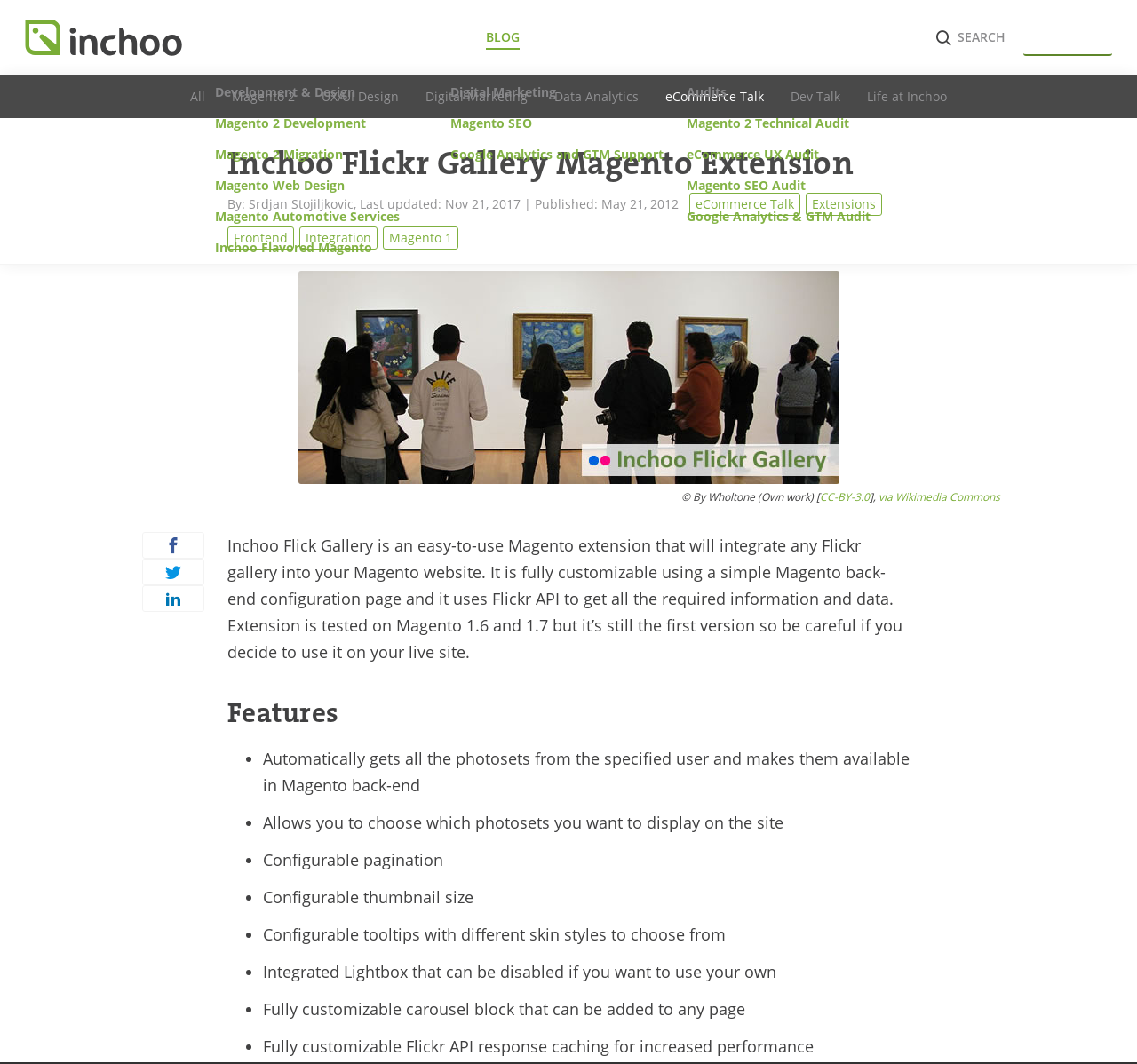Please determine the bounding box coordinates for the UI element described here. Use the format (top-left x, top-left y, bottom-right x, bottom-right y) with values bounded between 0 and 1: Life at Inchoo

[0.762, 0.078, 0.833, 0.104]